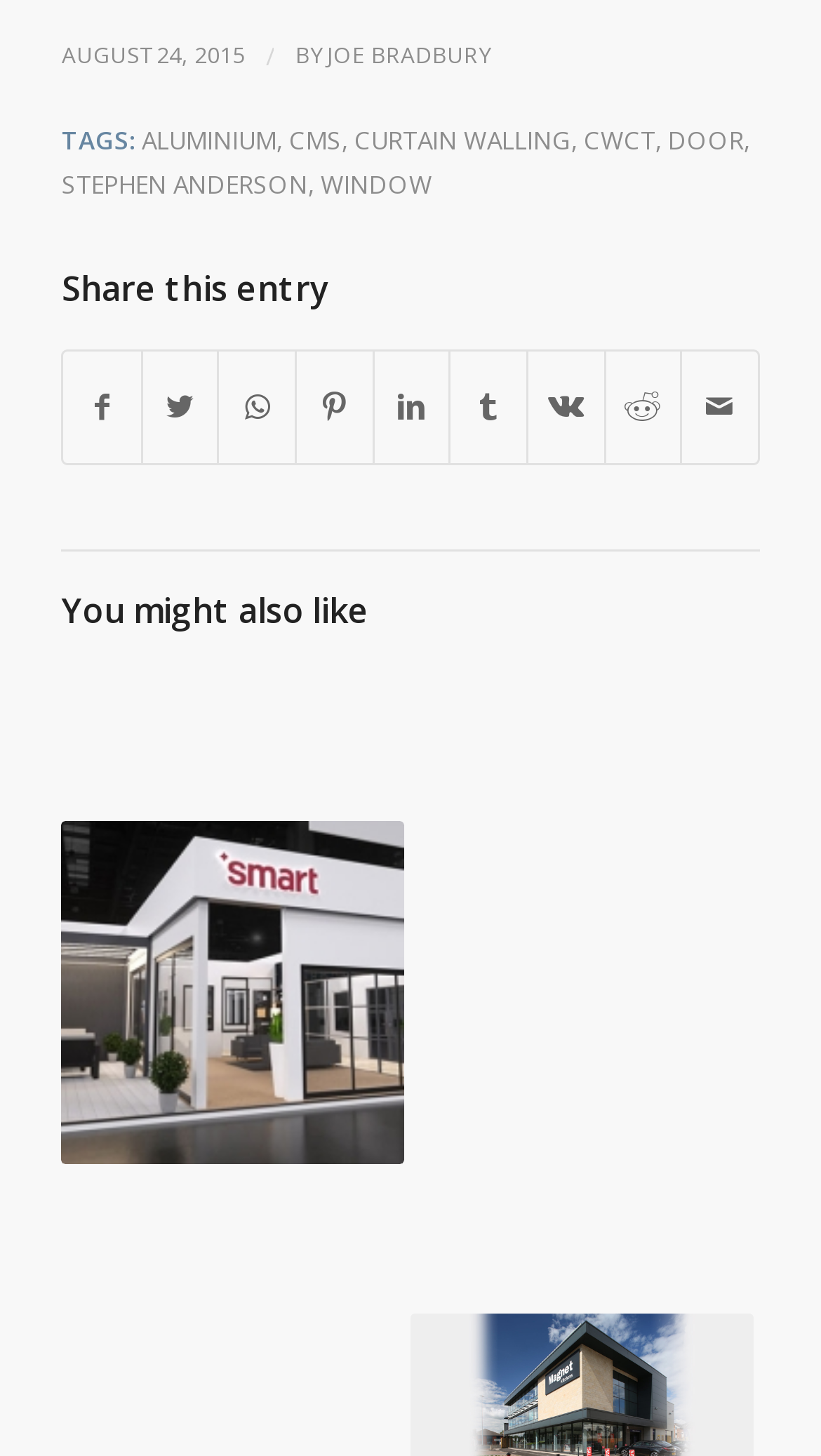Provide the bounding box coordinates for the area that should be clicked to complete the instruction: "Click on the 'JOE BRADBURY' link".

[0.398, 0.028, 0.596, 0.048]